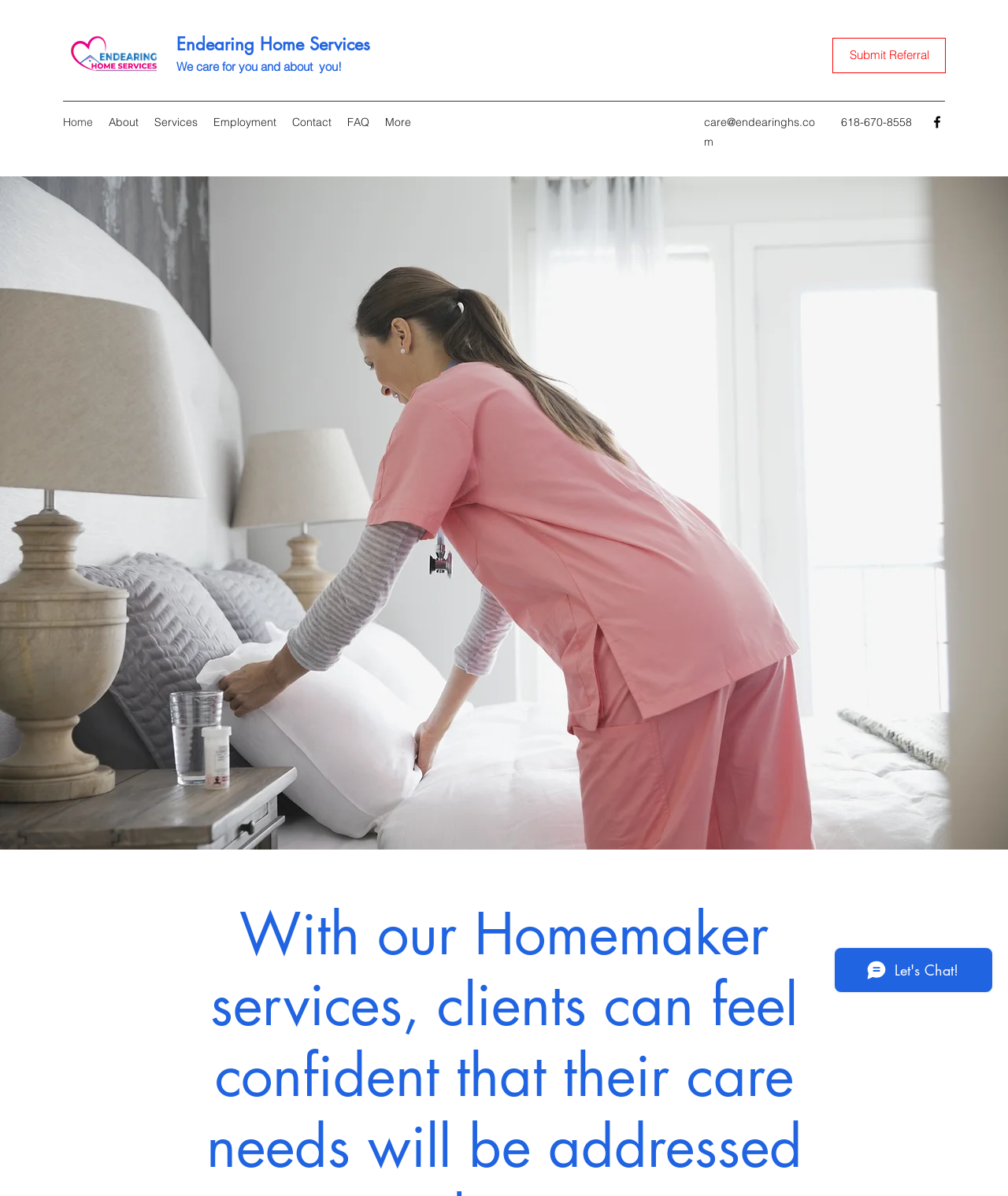Please specify the bounding box coordinates of the clickable region necessary for completing the following instruction: "Call Endearing Home Services". The coordinates must consist of four float numbers between 0 and 1, i.e., [left, top, right, bottom].

[0.834, 0.096, 0.905, 0.108]